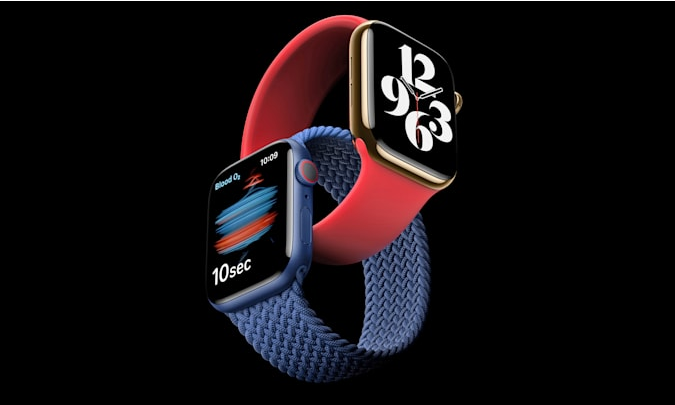Please provide a one-word or short phrase answer to the question:
What is the color of the band on the right watch?

Red